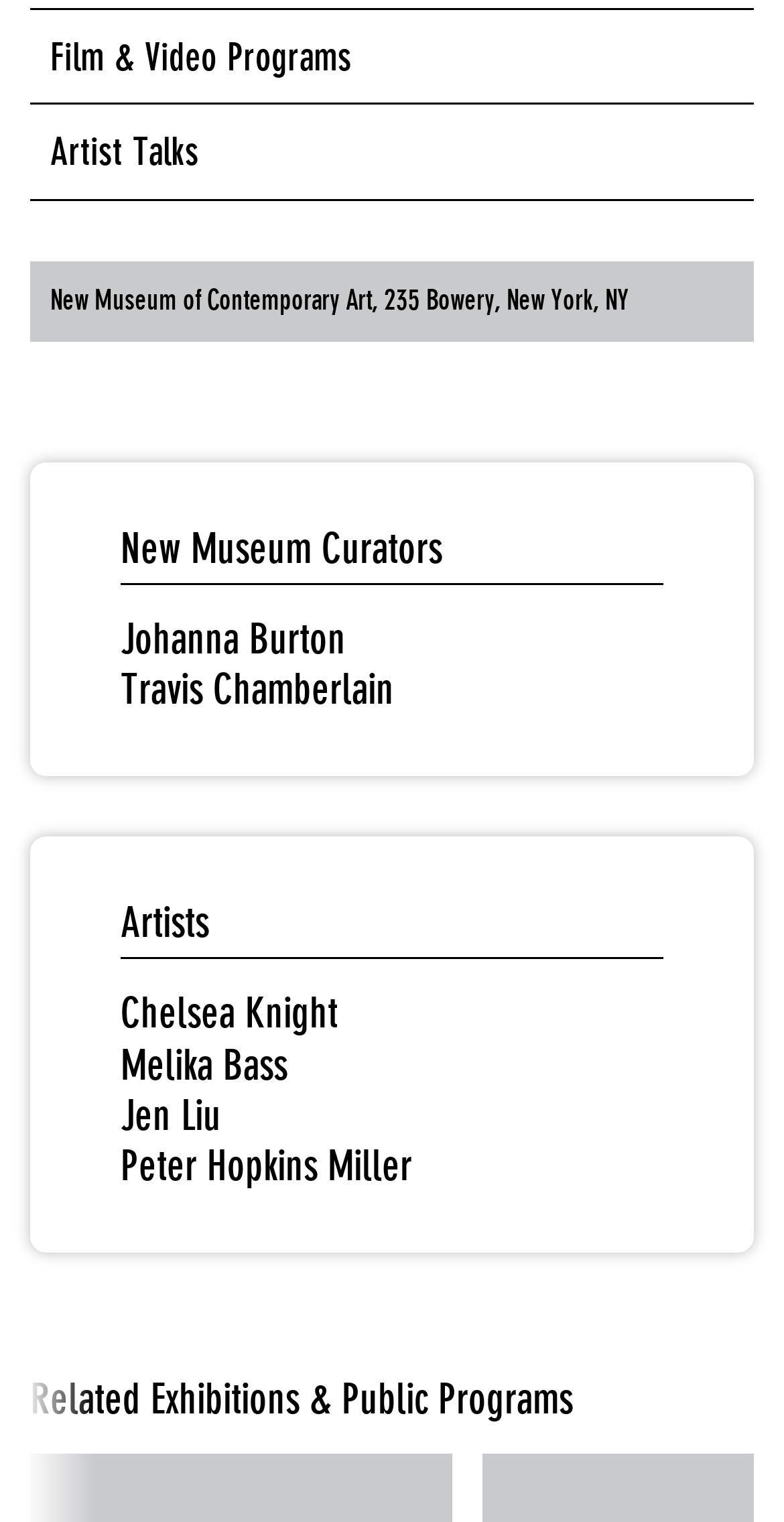Answer the question below using just one word or a short phrase: 
What is the title of the section below 'Artists'?

Related Exhibitions & Public Programs